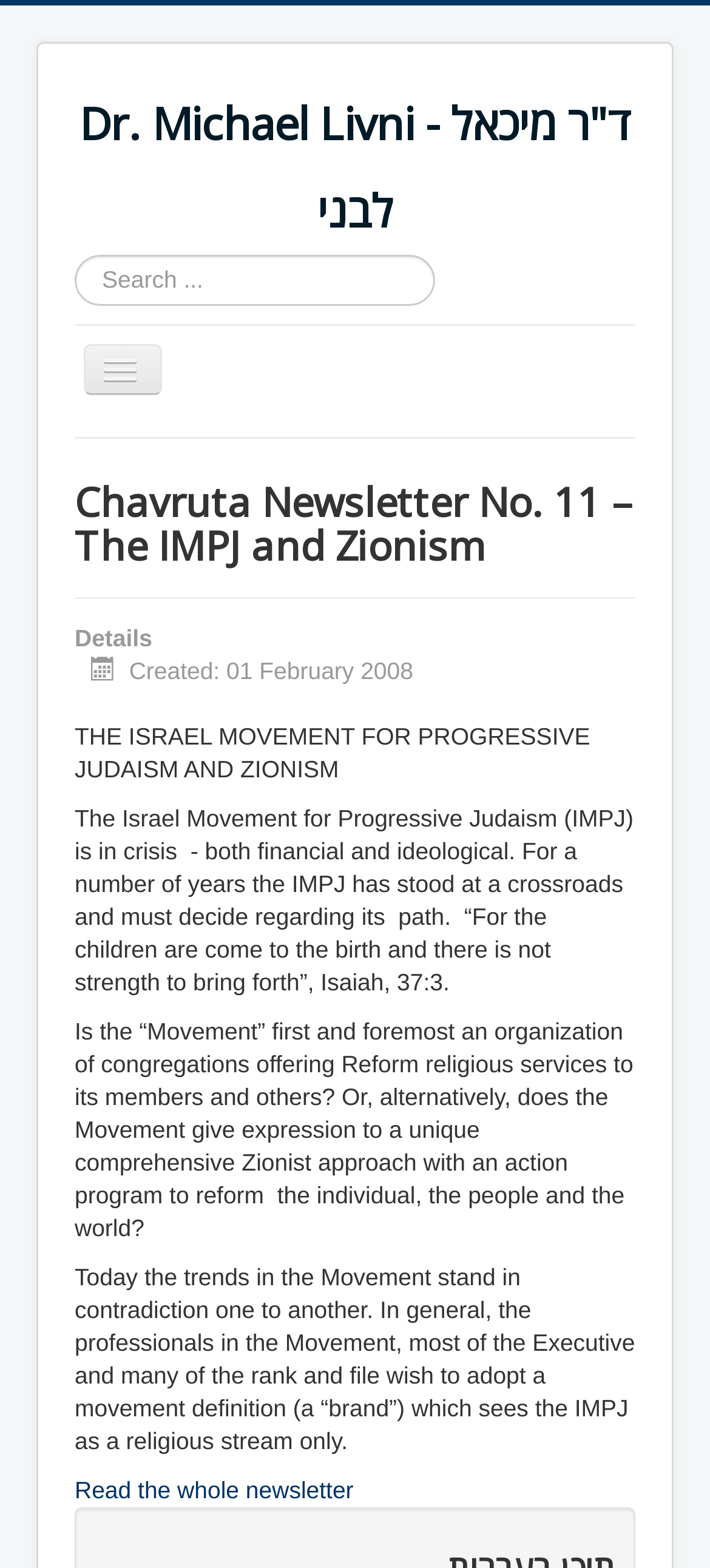Please find the bounding box coordinates of the element that must be clicked to perform the given instruction: "View published works". The coordinates should be four float numbers from 0 to 1, i.e., [left, top, right, bottom].

[0.105, 0.373, 0.895, 0.41]